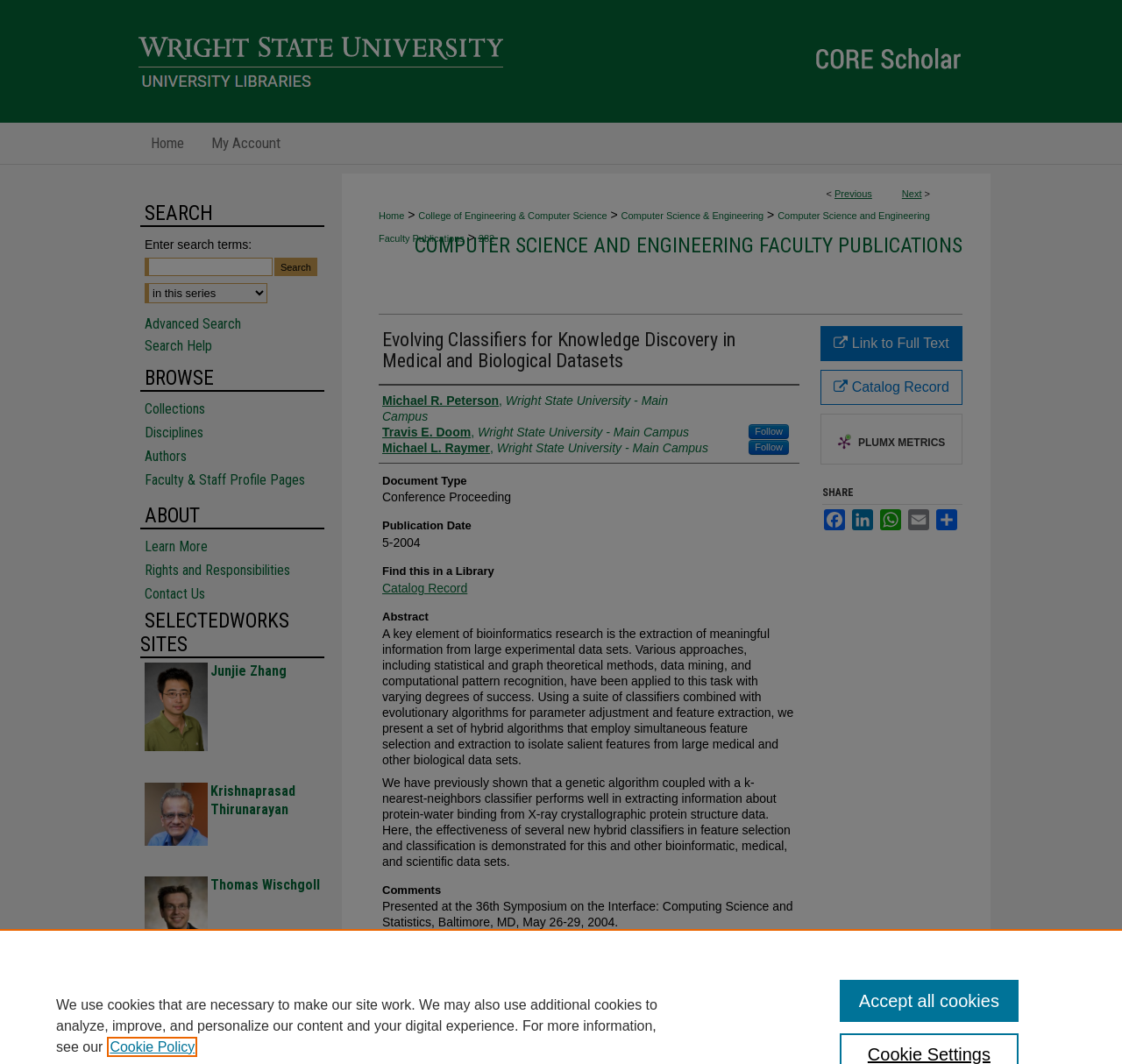Using the provided description Faculty & Staff Profile Pages, find the bounding box coordinates for the UI element. Provide the coordinates in (top-left x, top-left y, bottom-right x, bottom-right y) format, ensuring all values are between 0 and 1.

[0.129, 0.443, 0.305, 0.459]